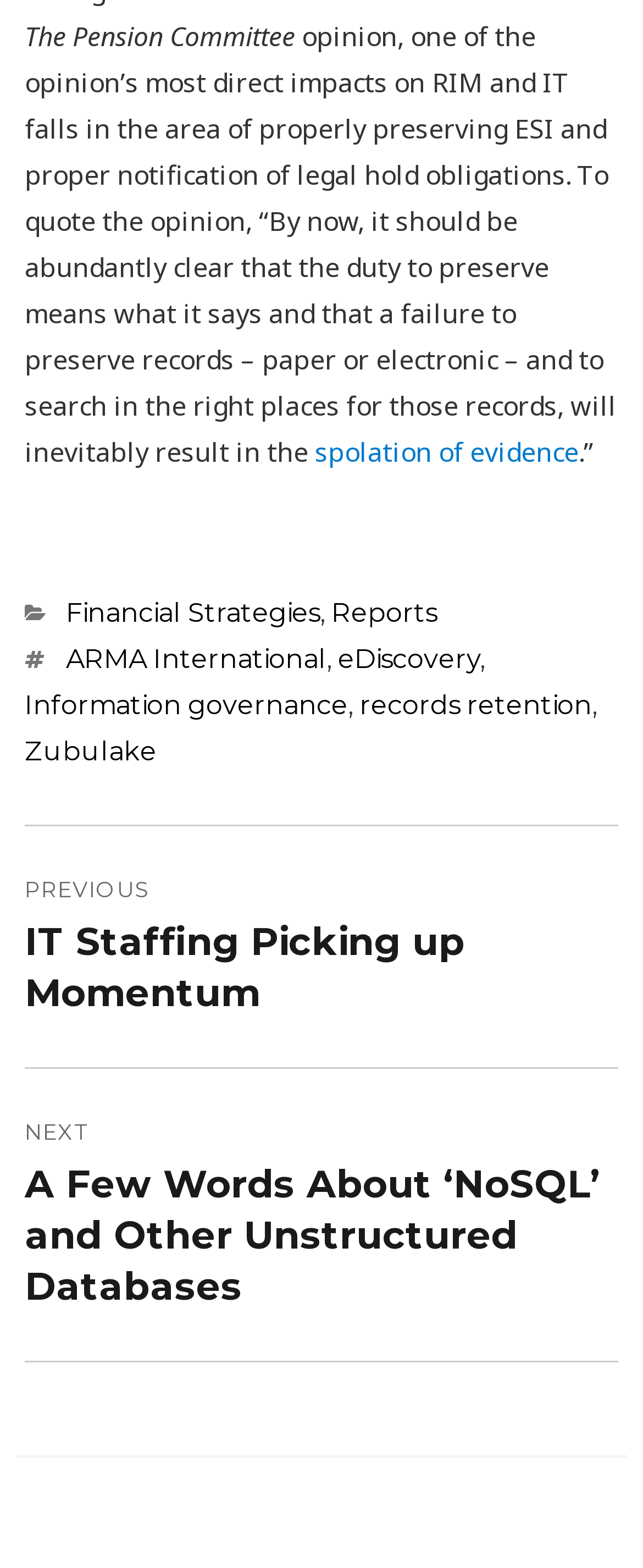Identify and provide the bounding box for the element described by: "Reports".

[0.515, 0.381, 0.679, 0.401]